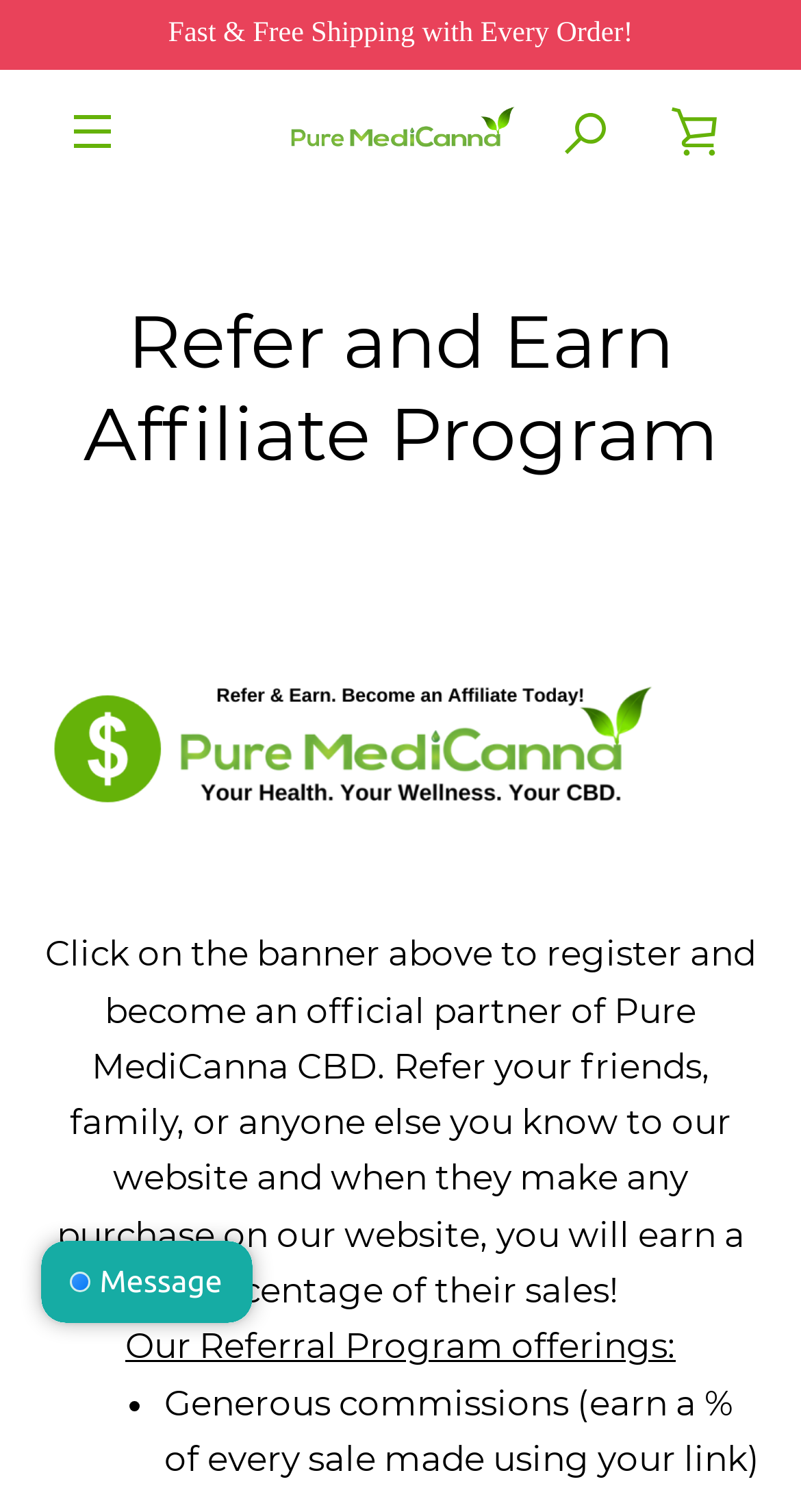What is the benefit of referring friends?
Give a detailed and exhaustive answer to the question.

According to the webpage, when you refer your friends, family, or anyone else you know to the website and they make a purchase, you will earn a percentage of their sales.